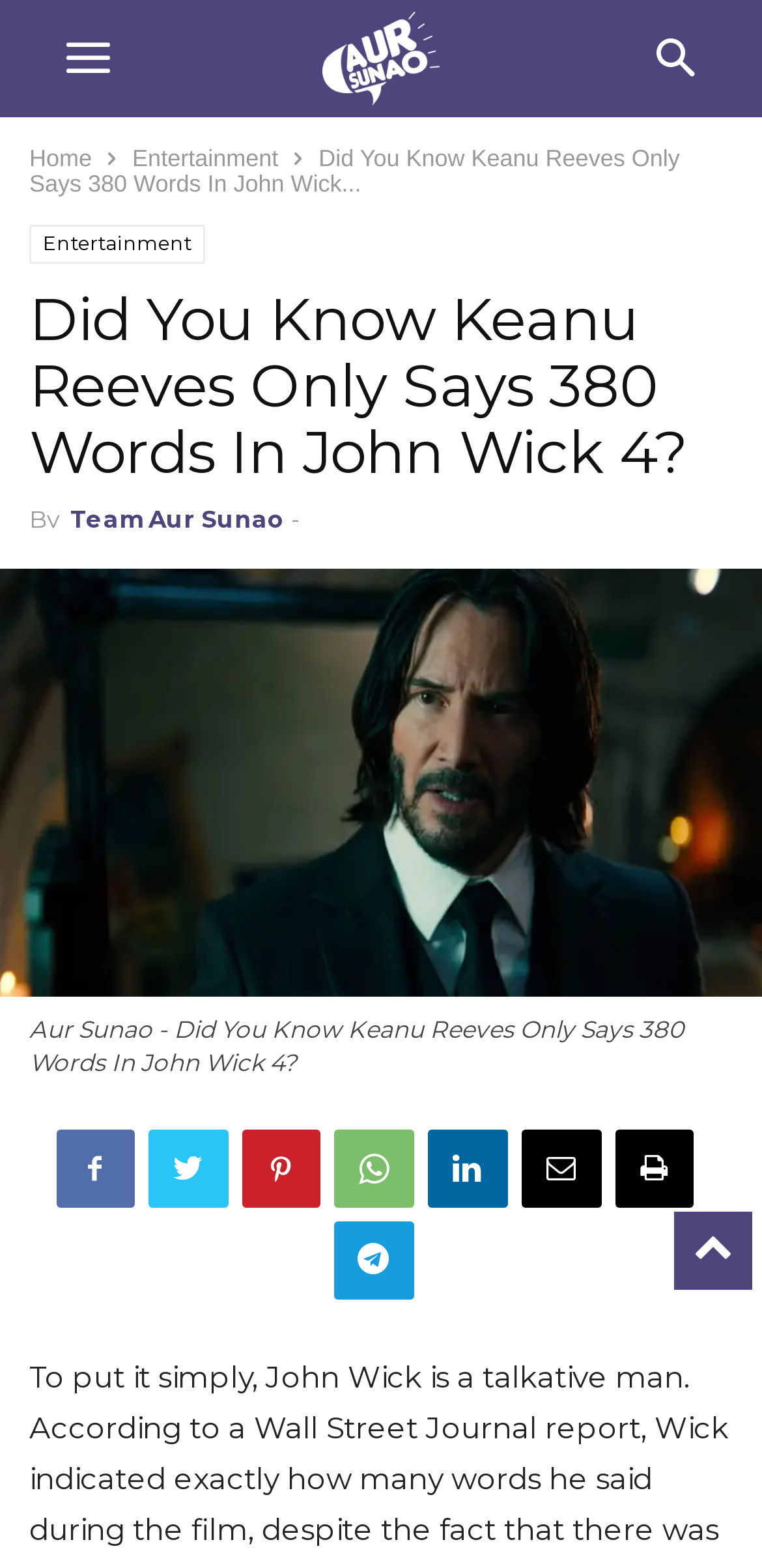Identify the bounding box coordinates of the specific part of the webpage to click to complete this instruction: "toggle mobile menu".

[0.038, 0.0, 0.192, 0.075]